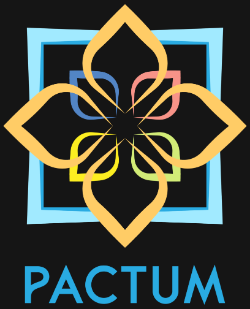Create an extensive caption that includes all significant details of the image.

The image features the logo of the PACTUM project, a vibrant and colorful design set against a dark background. The logo showcases an intricate floral pattern formed by overlapping shapes in various colors, including yellows, pinks, and blues, converging into a central point, symbolizing connection and harmony. Below the graphic, the word "PACTUM" is prominently displayed in bold blue letters, emphasizing the name of the project. This design encapsulates the project's mission of fostering collaboration in higher education, particularly in social and political sciences among Tunisian universities.